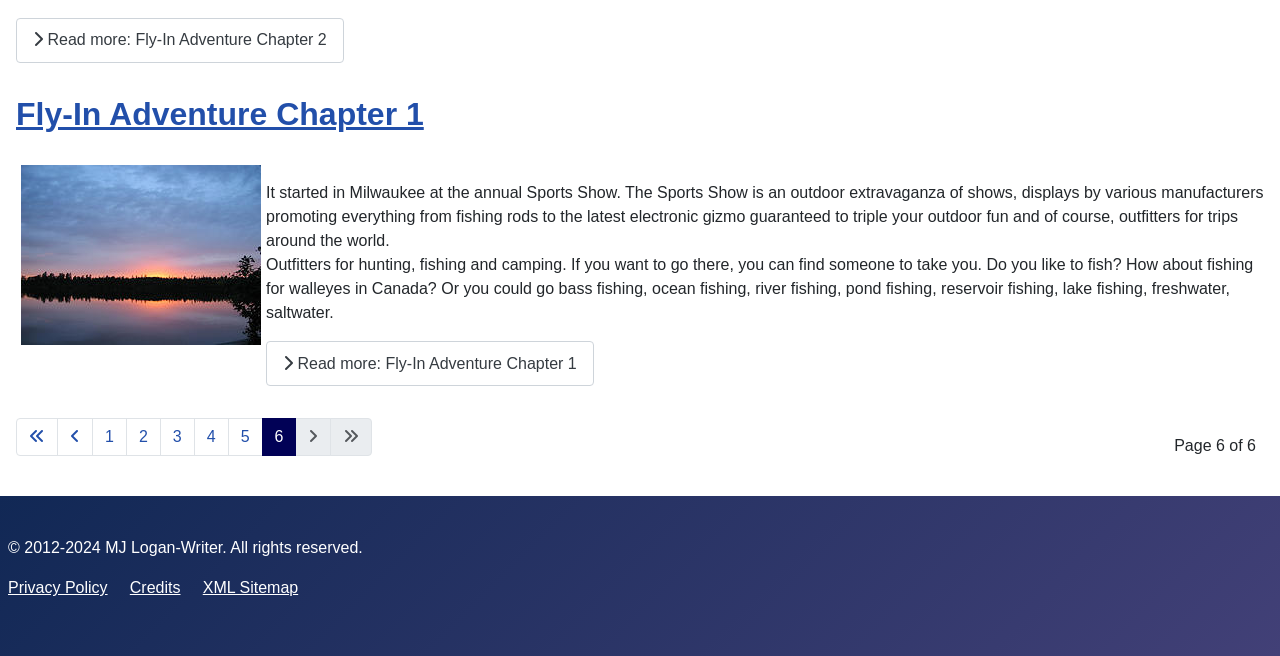Determine the bounding box coordinates of the clickable region to carry out the instruction: "Go to page 1".

[0.072, 0.638, 0.099, 0.696]